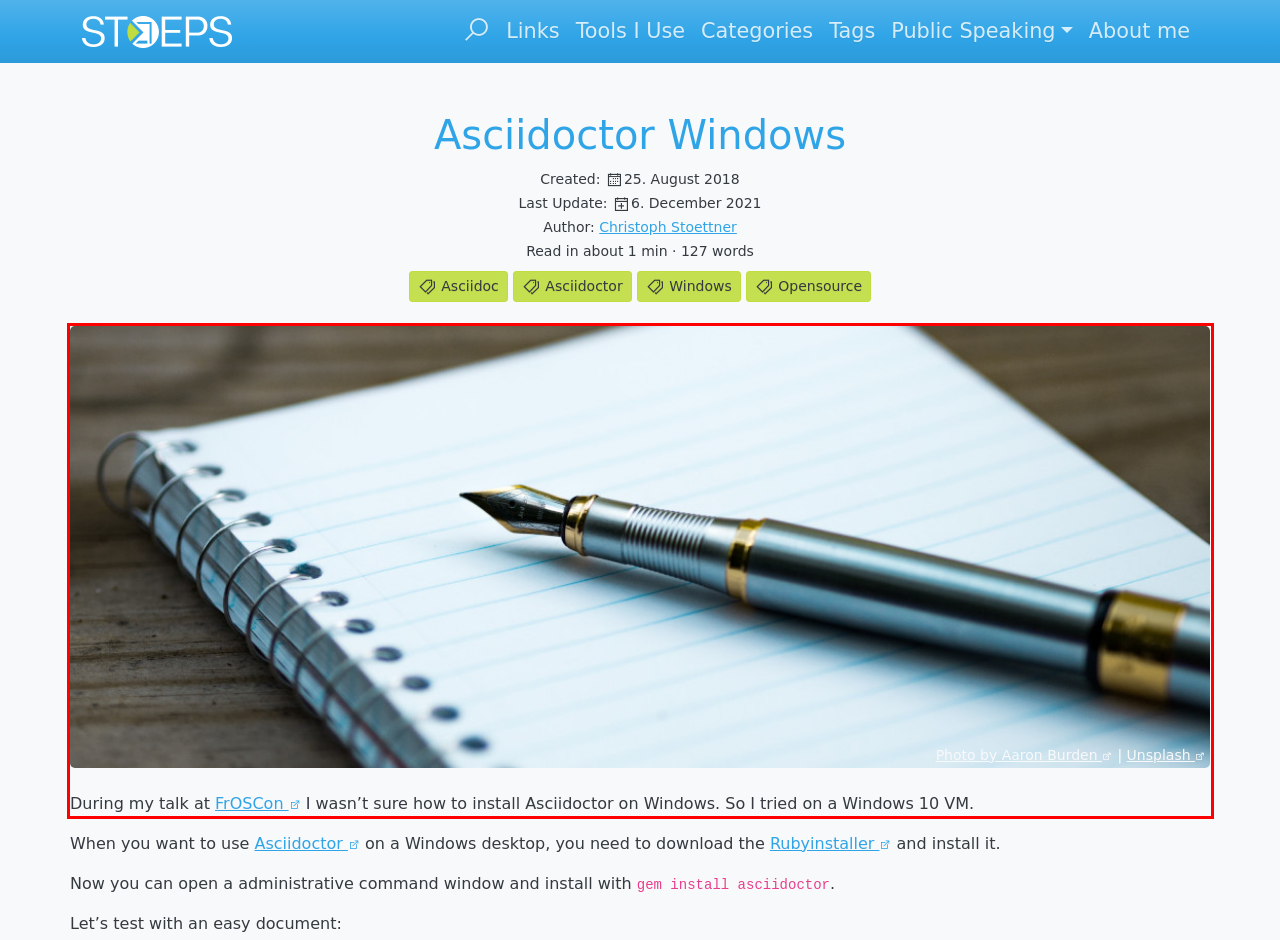Within the screenshot of the webpage, locate the red bounding box and use OCR to identify and provide the text content inside it.

During my talk at FrOSCon I wasn’t sure how to install Asciidoctor on Windows. So I tried on a Windows 10 VM.